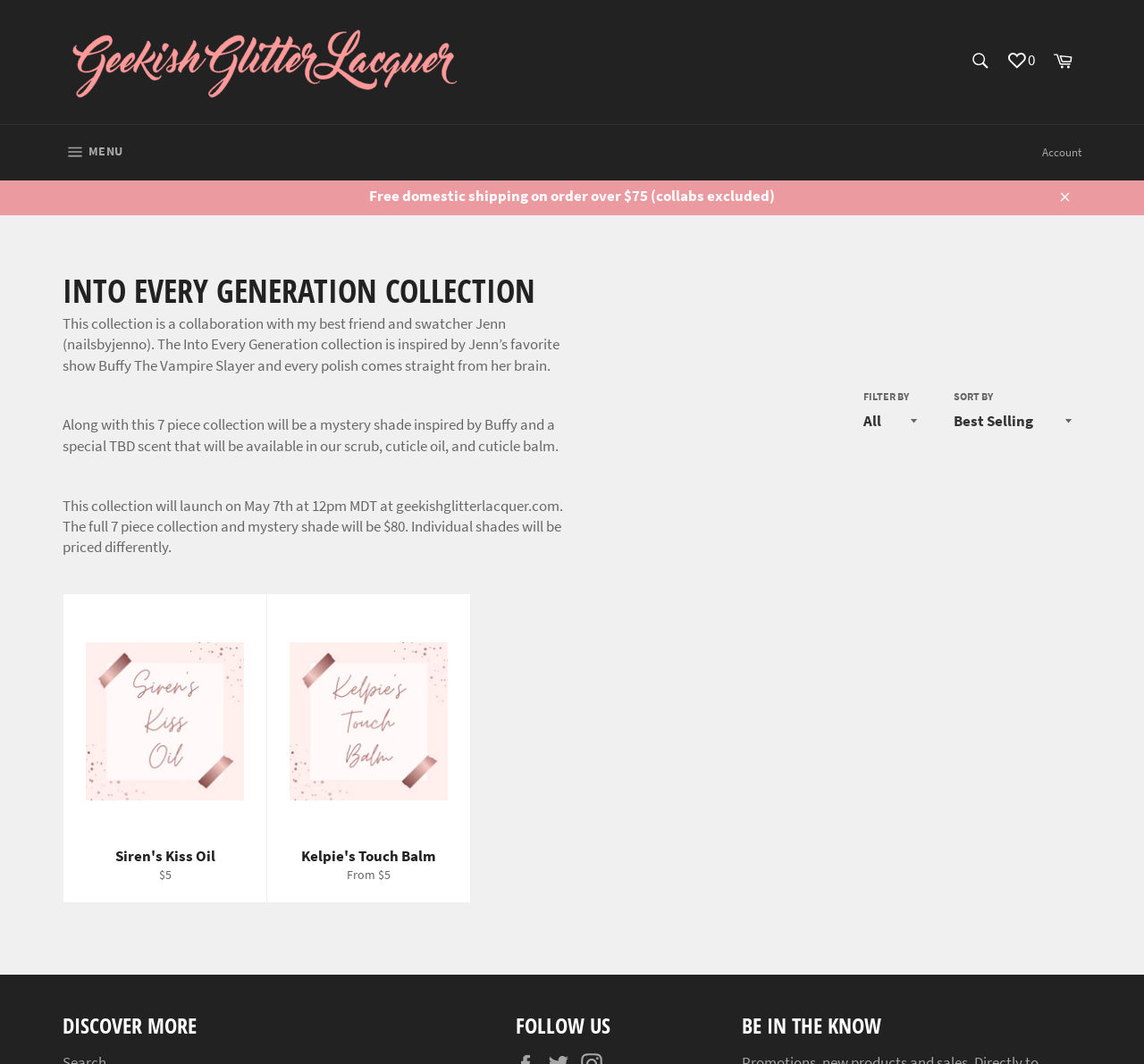What is the type of products shown on the webpage?
Please provide a full and detailed response to the question.

The type of products shown on the webpage can be inferred from the links and images on the webpage, such as 'Siren's Kiss Oil' and 'Kelpie's Touch Balm', which suggest that the products are related to nail polish and skincare.